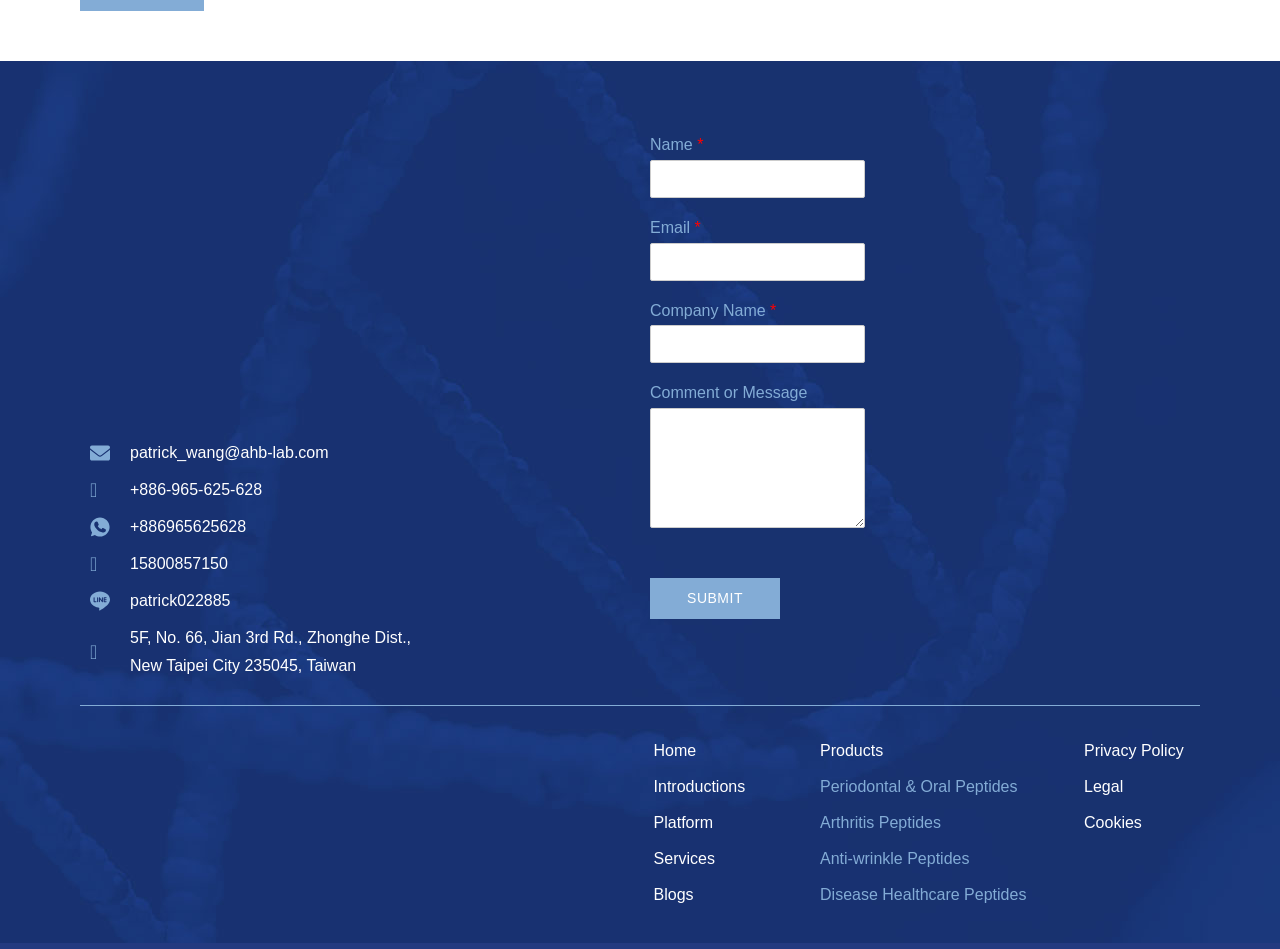Please pinpoint the bounding box coordinates for the region I should click to adhere to this instruction: "Click the Introductions link".

[0.511, 0.82, 0.582, 0.838]